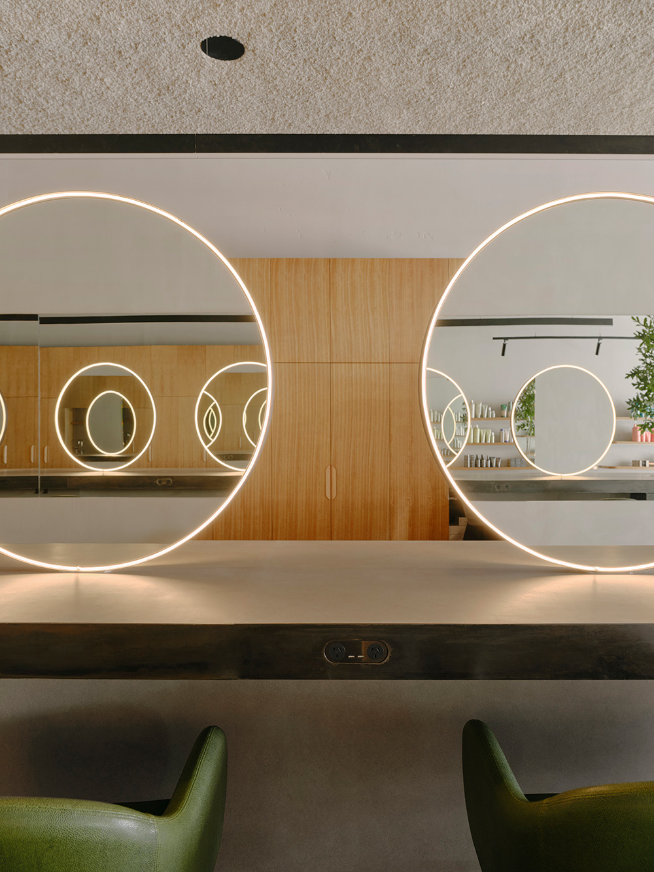What is the purpose of the space depicted in the image?
Carefully analyze the image and provide a thorough answer to the question.

The arrangement of the space, including the modern decor, comfortable atmosphere, and luxurious feel, suggests that this space could serve as a luxurious salon, spa, or a chic beauty studio, inviting guests to indulge in self-care.